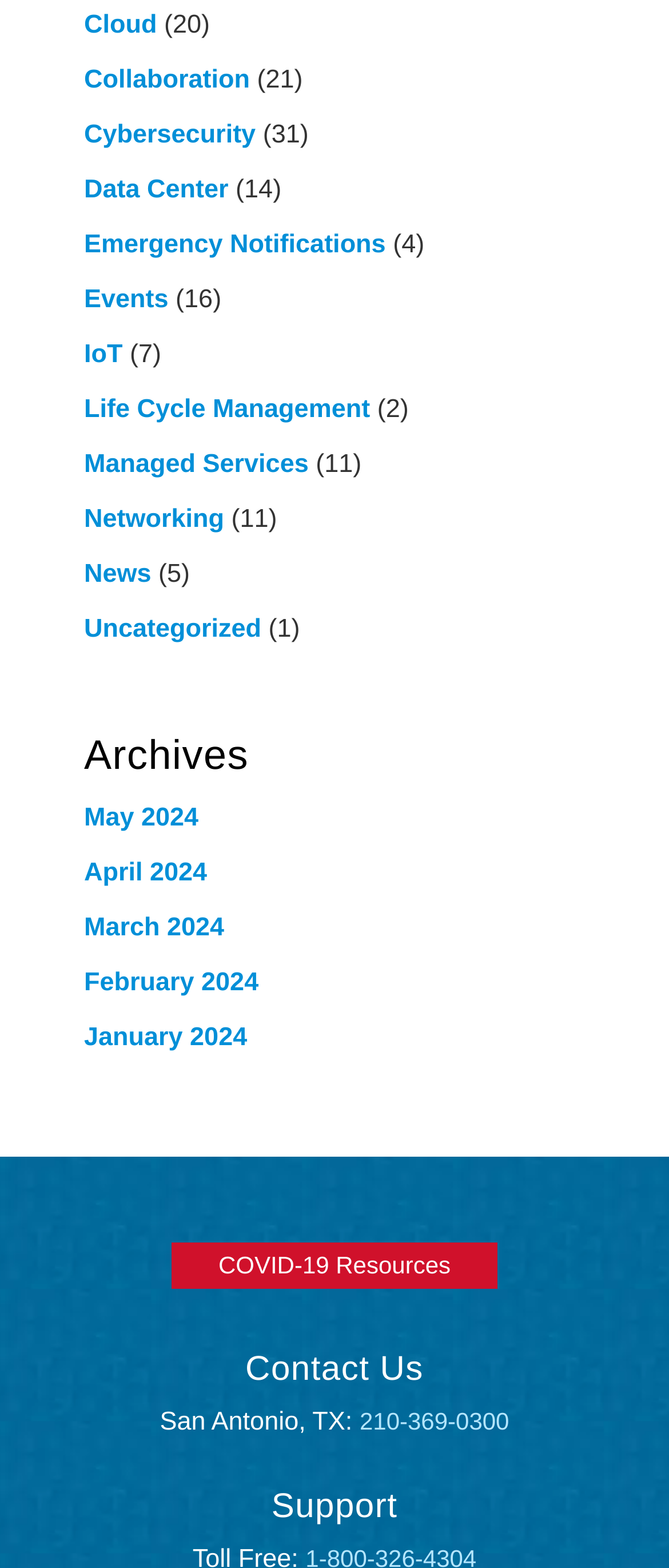Use a single word or phrase to answer the following:
What is the phone number for contact?

210-369-0300